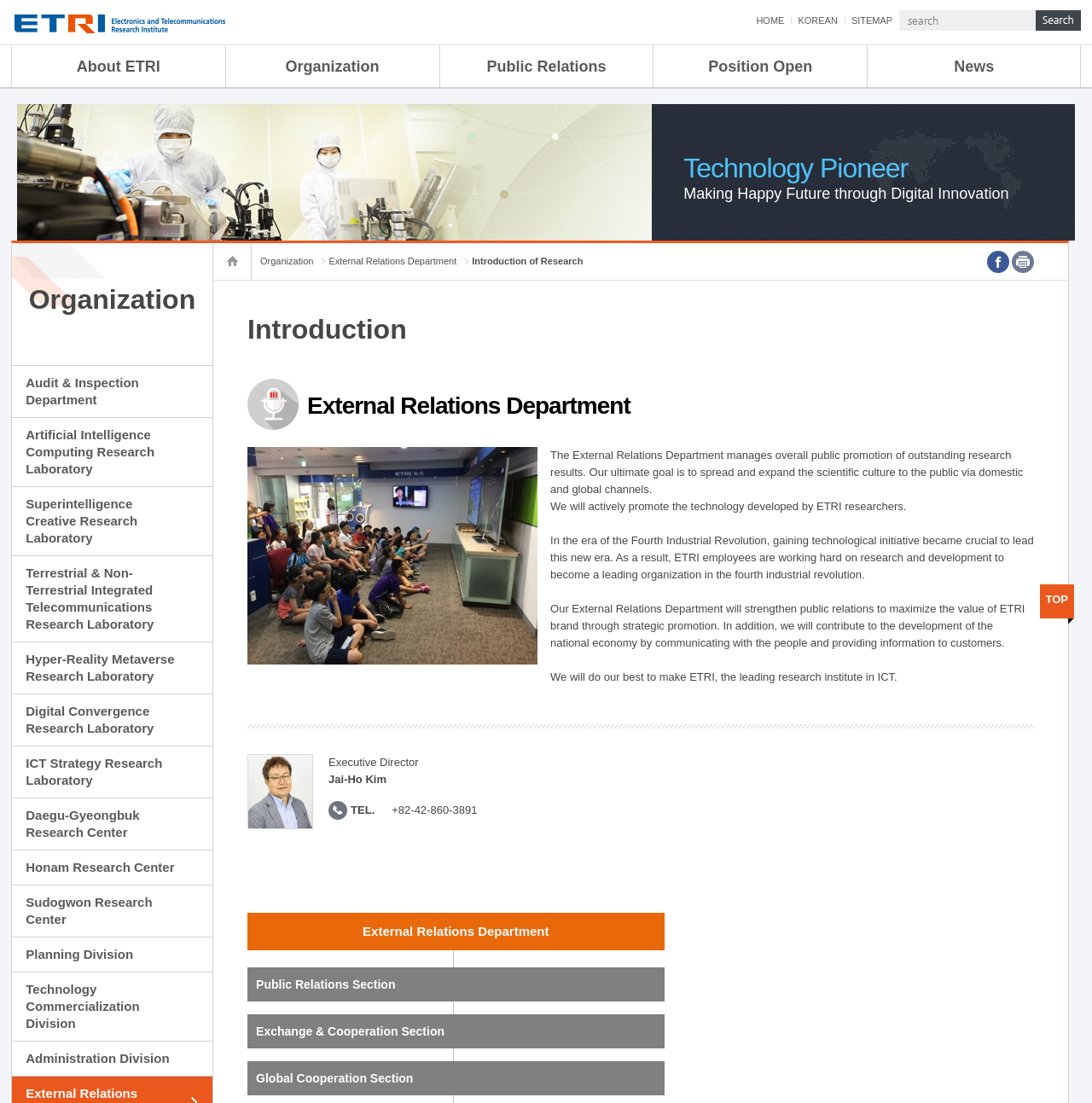Explain in detail what you observe on this webpage.

The webpage is the official website of ETRI (Electronics and Telecommunications Research Institute). At the top, there are three links: "menu direct go", "contents direct go", and "sub menu direct go". Below these links, there is a heading that reads "ETRI, Electronics and Telecommunications Research Institute" with an accompanying image.

On the top-right side, there is a navigation menu with links to "HOME", "KOREAN", "SITEMAP", and a search bar. Below this menu, there are several sections. The first section is about ETRI, with links to "About ETRI", "President Greeting", "Overview", and other related topics.

The next section is about the organization, with links to "Organization", "Audit & Inspection Department", "Artificial Intelligence Computing Research Laboratory", and other departments and laboratories. There is also a section about public relations, with links to "ETRI Brochure&Report", "ETRI CI", and "ETRI Promotional Video".

On the right side, there are three columns. The first column has links to "Position Open", "Application Guide", and "Pay, Benefits, Compensation". The second column has links to "News", "ETRI NEWS", "KOREA IT NEWS", and "ETRI WEBZINE". The third column has a heading "Technology Pioneer" and a static text "Making Happy Future through Digital Innovation".

At the bottom, there are several links to social media platforms, a print button, and a description list with links to "facebook osculate" and "print". There is also a heading "Introduction" and another heading "External Relations Department" with an accompanying image.